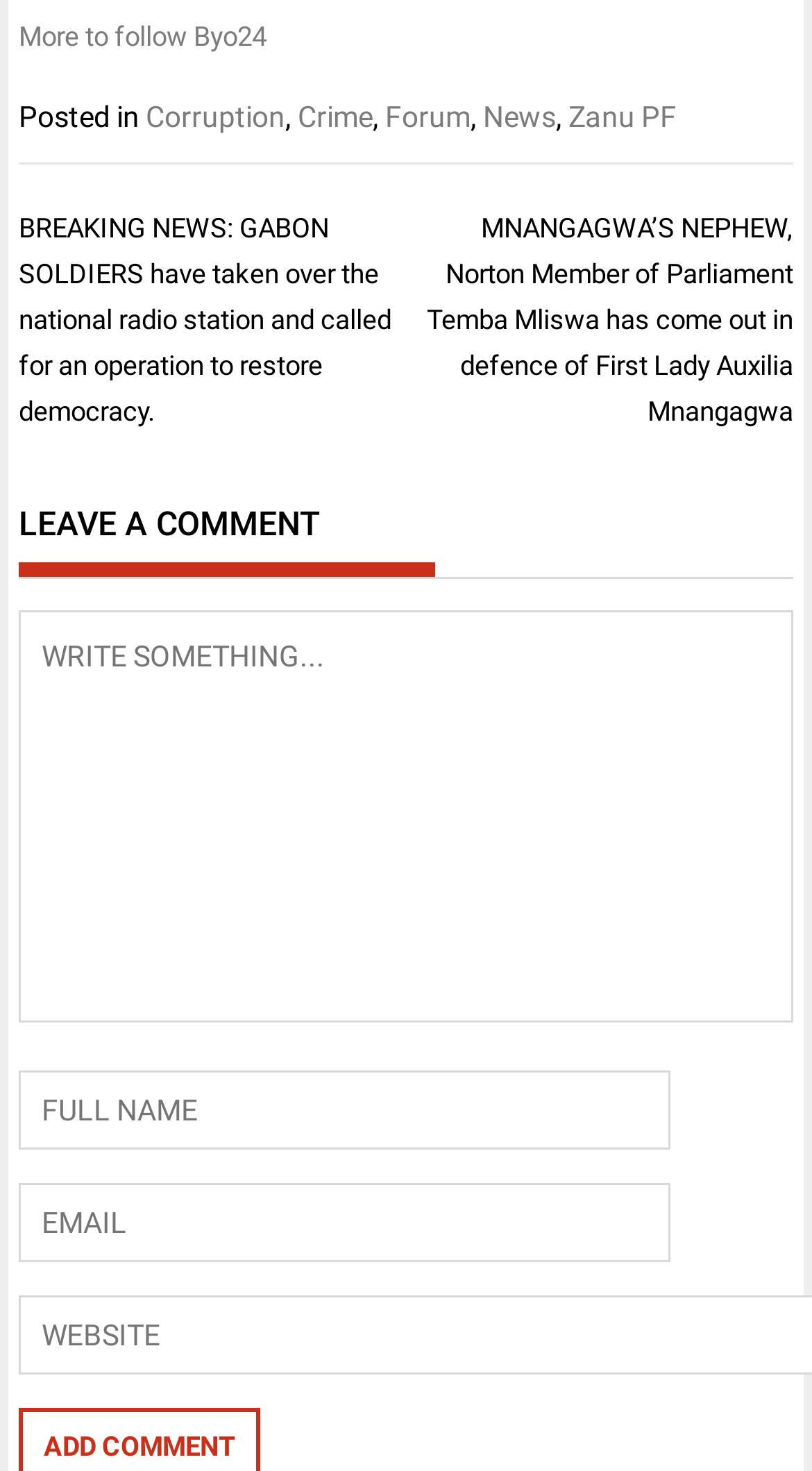What is the purpose of the textboxes?
Using the information from the image, give a concise answer in one word or a short phrase.

To leave a comment